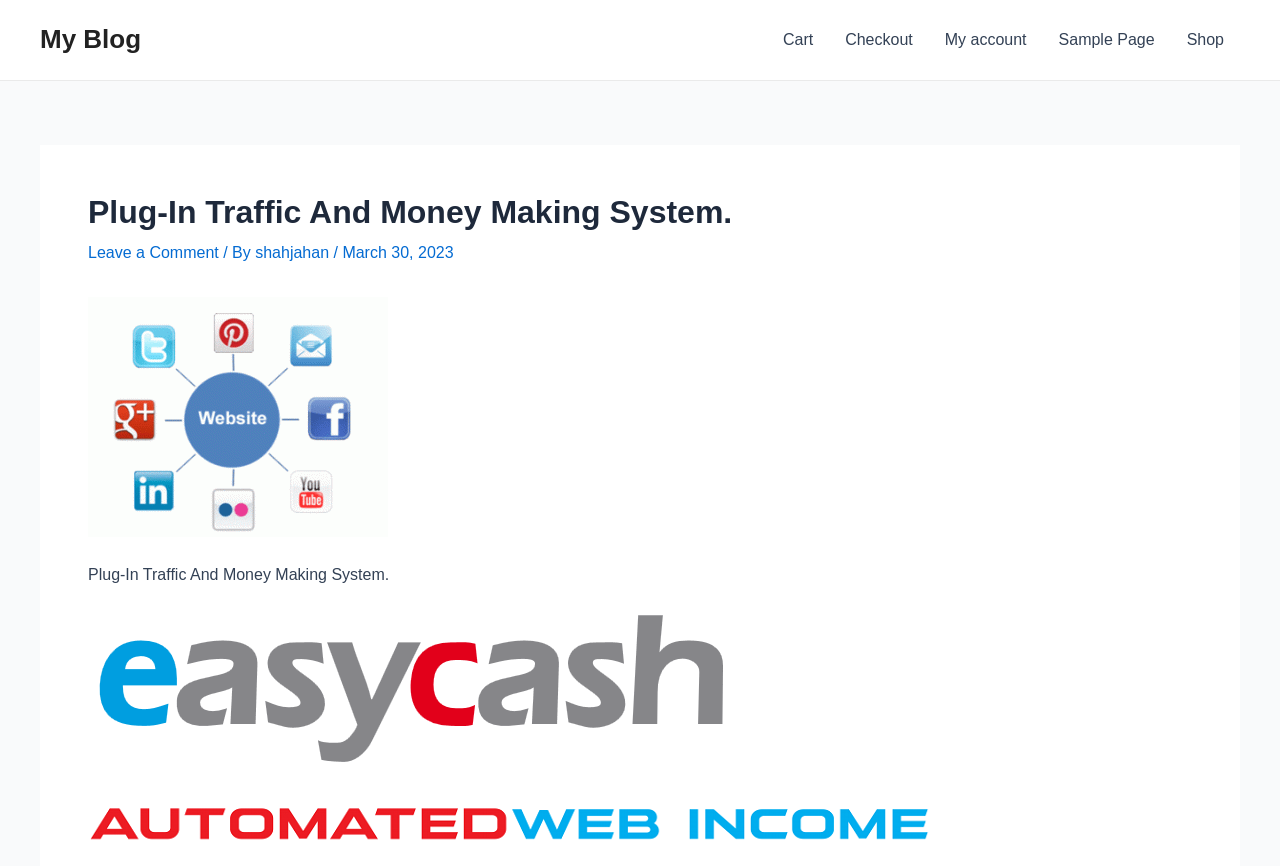Pinpoint the bounding box coordinates of the clickable area needed to execute the instruction: "go to shop". The coordinates should be specified as four float numbers between 0 and 1, i.e., [left, top, right, bottom].

[0.915, 0.0, 0.969, 0.092]